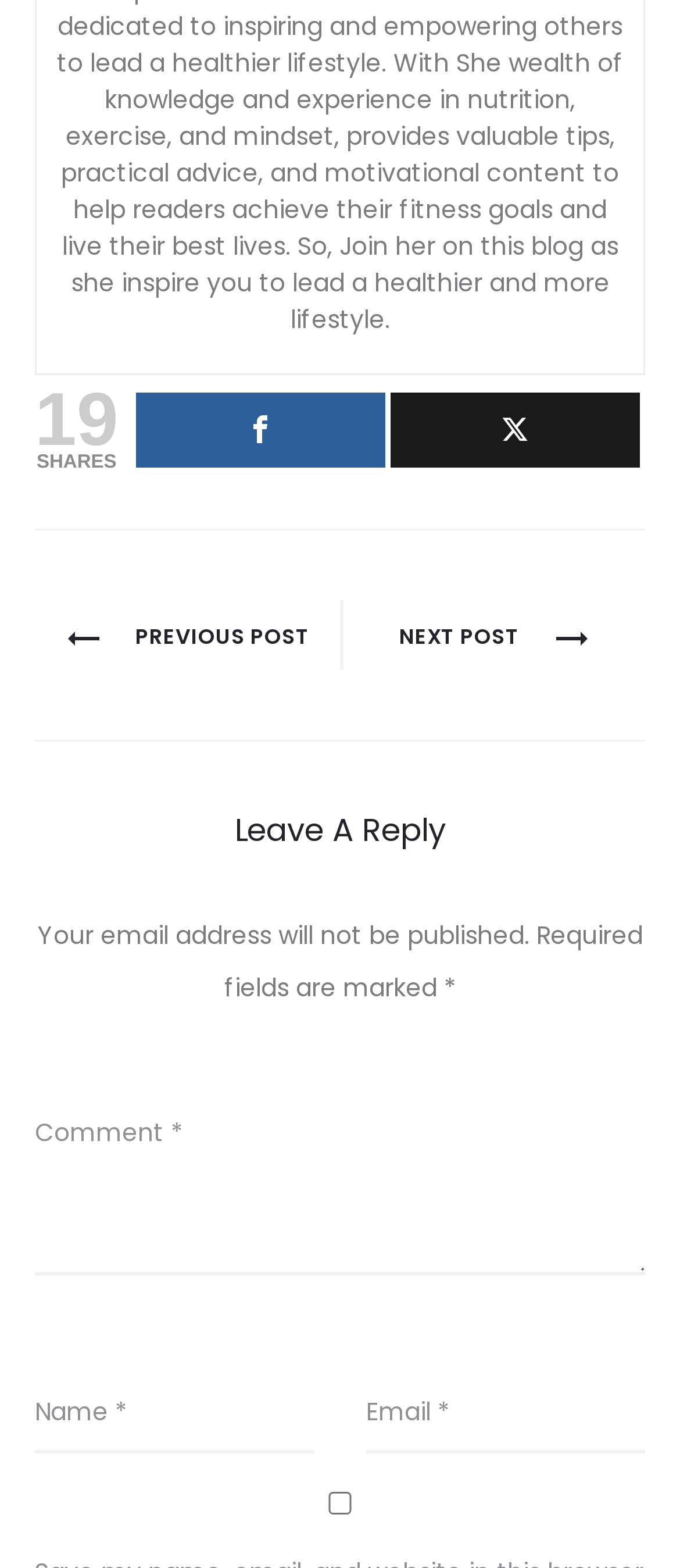Provide a brief response in the form of a single word or phrase:
How many fields are required to be filled in the comment form?

Three